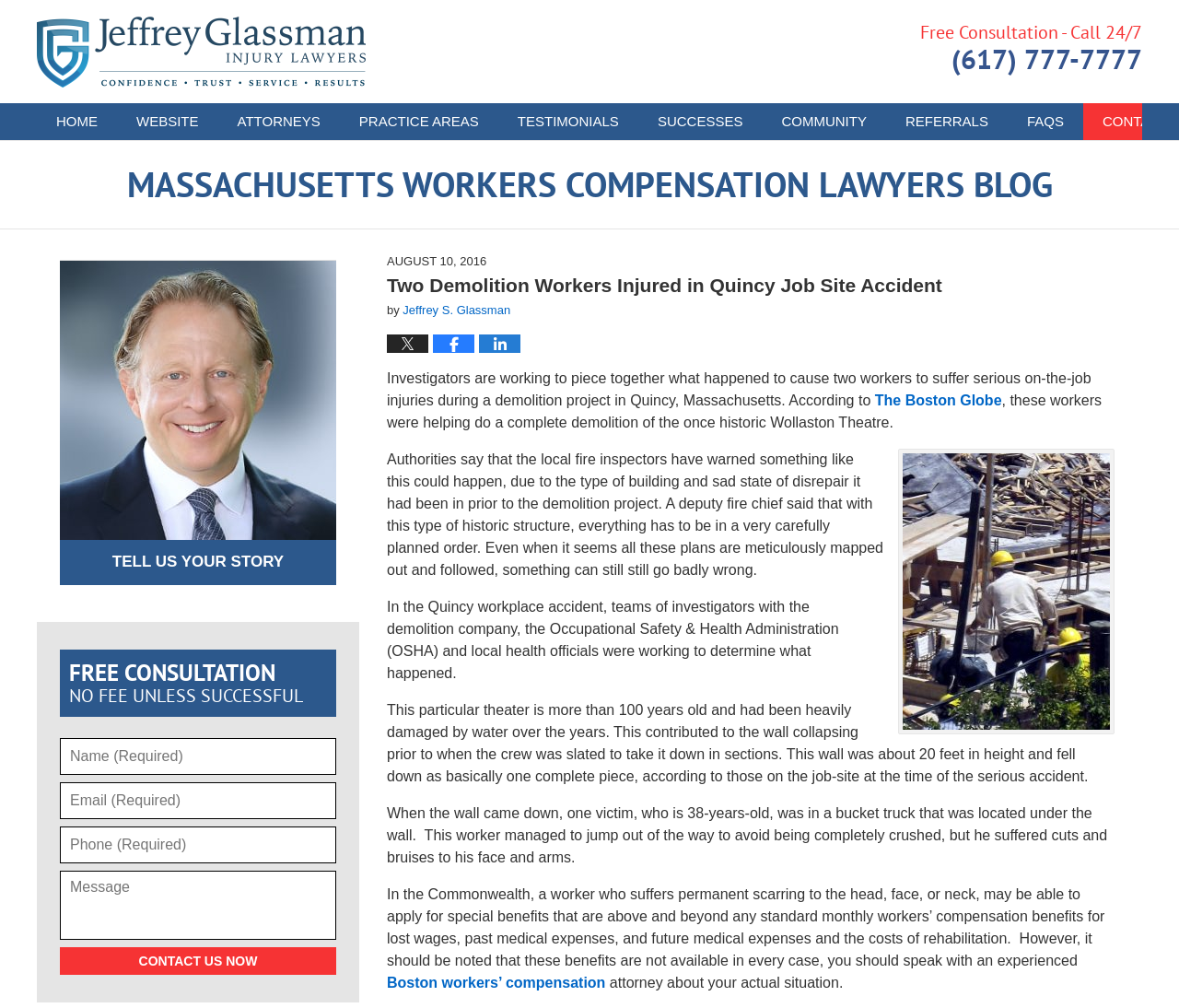Pinpoint the bounding box coordinates of the clickable area needed to execute the instruction: "Click the 'CONTACT US NOW' button". The coordinates should be specified as four float numbers between 0 and 1, i.e., [left, top, right, bottom].

[0.051, 0.94, 0.285, 0.967]